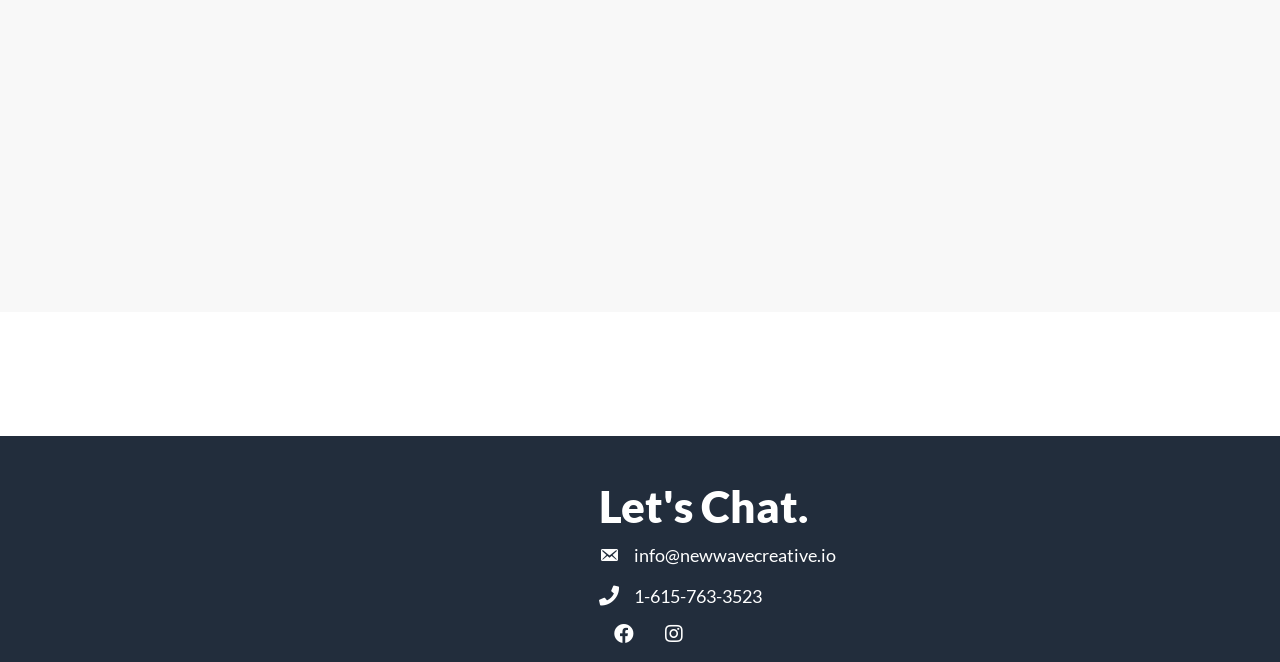How many social media links are there?
Based on the screenshot, give a detailed explanation to answer the question.

There are two social media links at the bottom of the page, one for Facebook and one for Instagram, which are represented by buttons with the corresponding names.